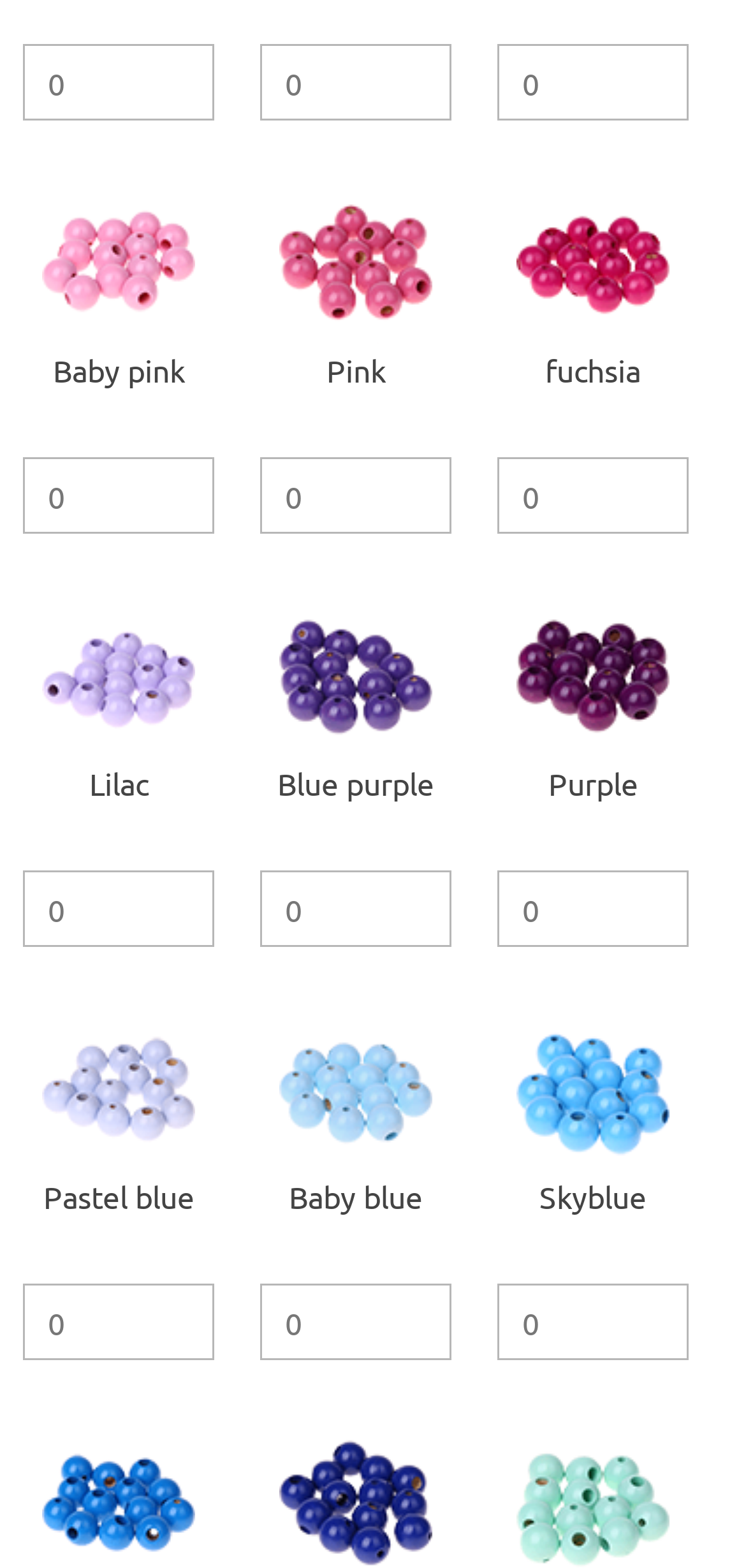Please locate the clickable area by providing the bounding box coordinates to follow this instruction: "Select blue purple safety beads".

[0.374, 0.386, 0.579, 0.484]